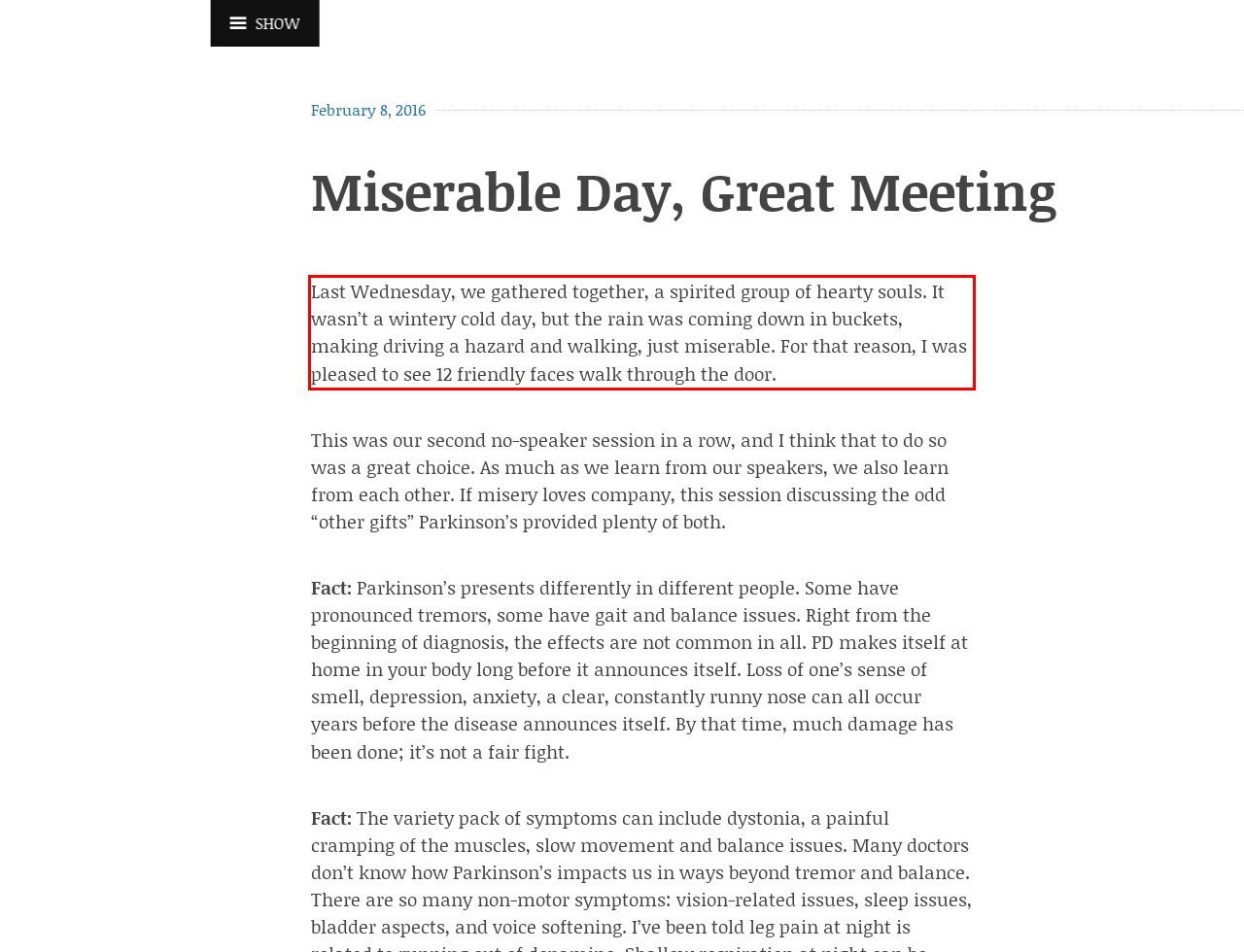View the screenshot of the webpage and identify the UI element surrounded by a red bounding box. Extract the text contained within this red bounding box.

Last Wednesday, we gathered together, a spirited group of hearty souls. It wasn’t a wintery cold day, but the rain was coming down in buckets, making driving a hazard and walking, just miserable. For that reason, I was pleased to see 12 friendly faces walk through the door.